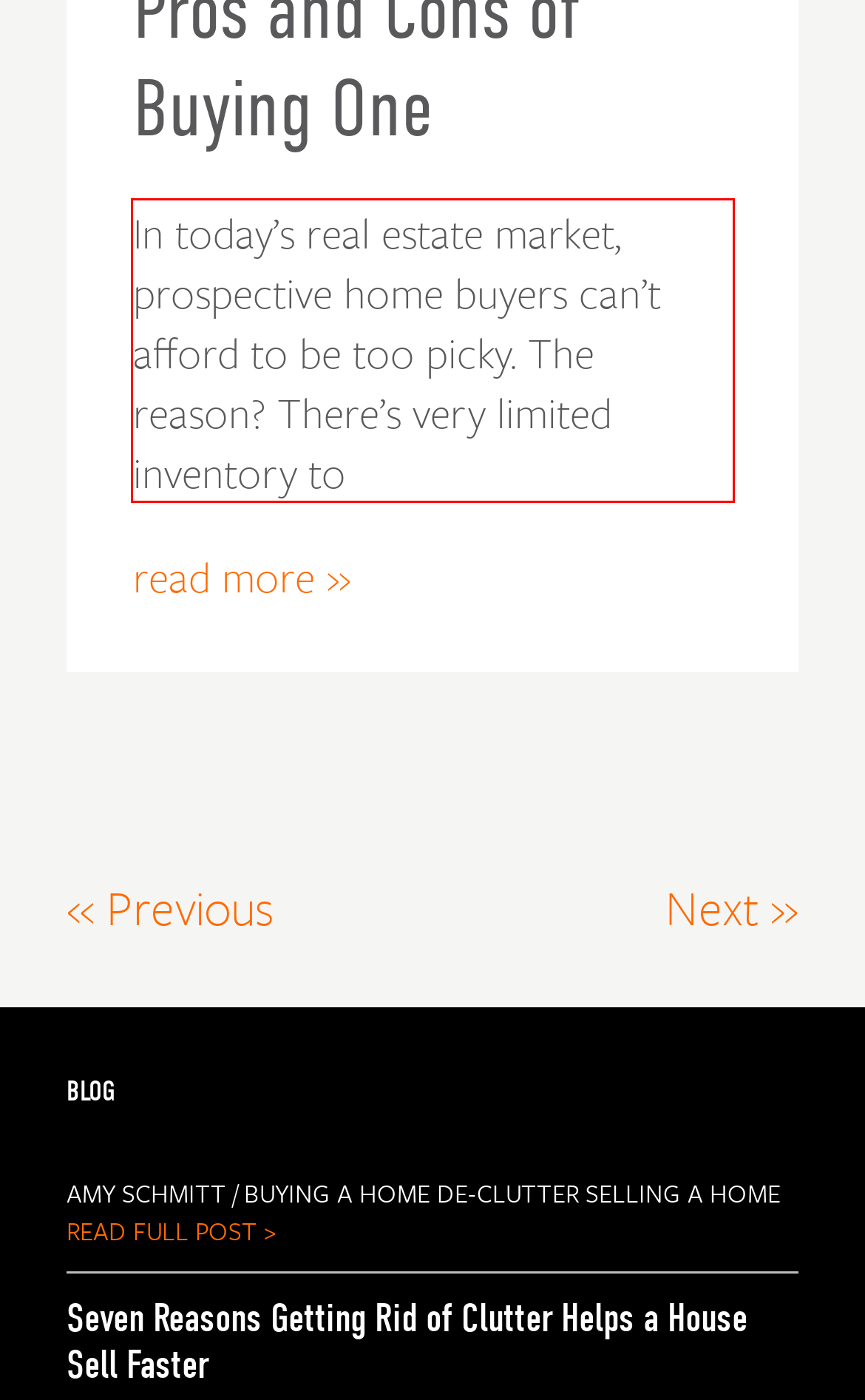Please extract the text content within the red bounding box on the webpage screenshot using OCR.

In today’s real estate market, prospective home buyers can’t afford to be too picky. The reason? There’s very limited inventory to